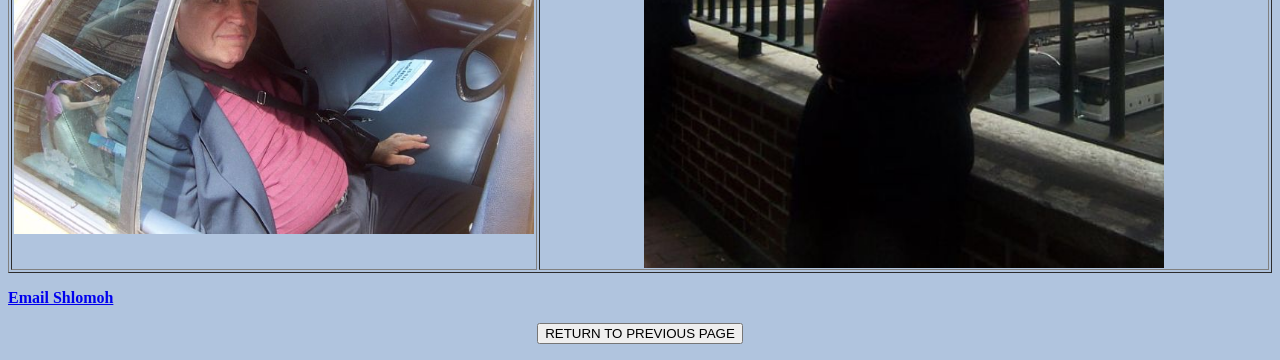From the screenshot, find the bounding box of the UI element matching this description: "+27 11 486 2701". Supply the bounding box coordinates in the form [left, top, right, bottom], each a float between 0 and 1.

None